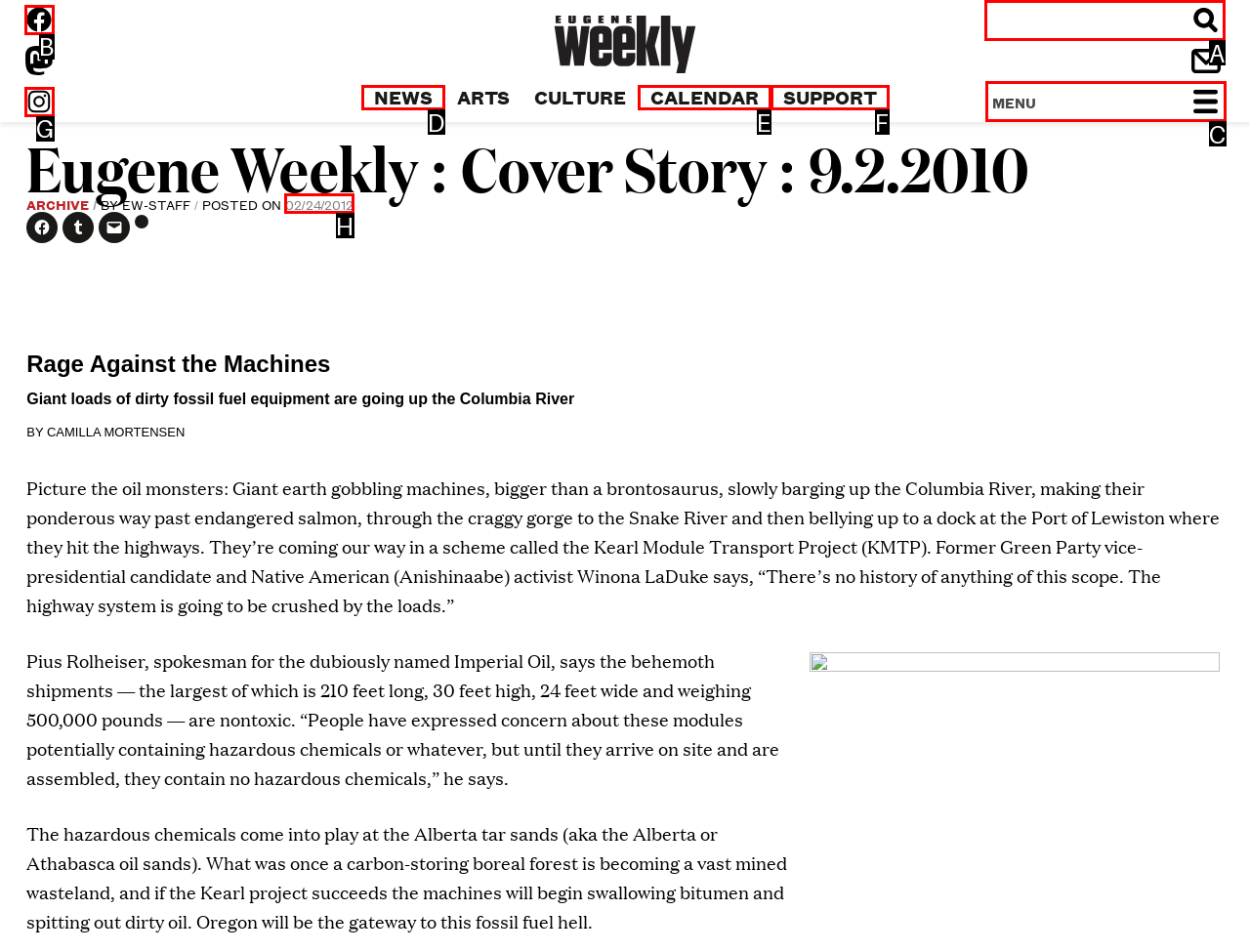From the given options, indicate the letter that corresponds to the action needed to complete this task: Search for something. Respond with only the letter.

A